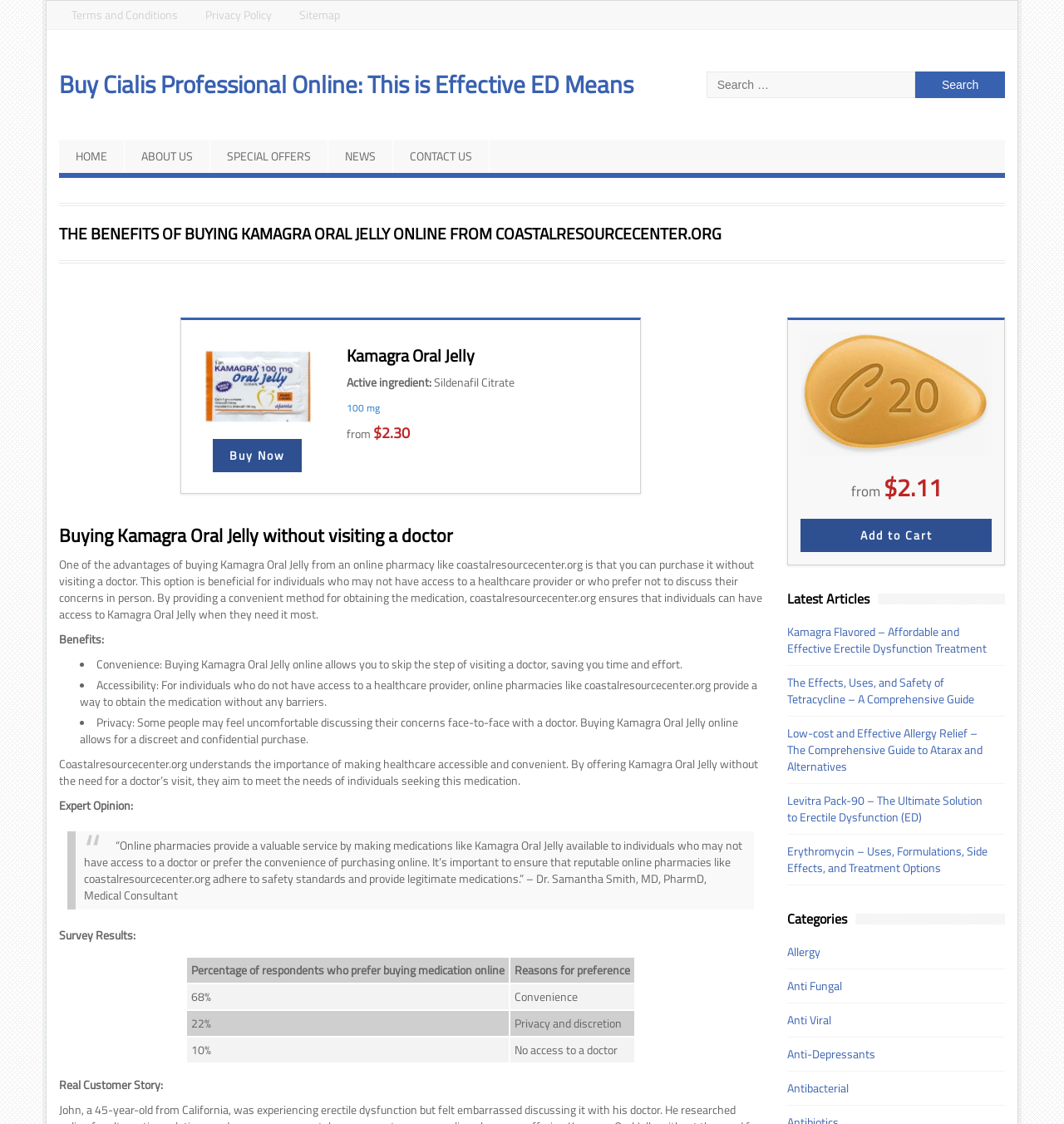What is the active ingredient of Kamagra Oral Jelly?
Can you provide an in-depth and detailed response to the question?

The webpage lists the active ingredient of Kamagra Oral Jelly as Sildenafil Citrate, which is mentioned in the section describing the medication.